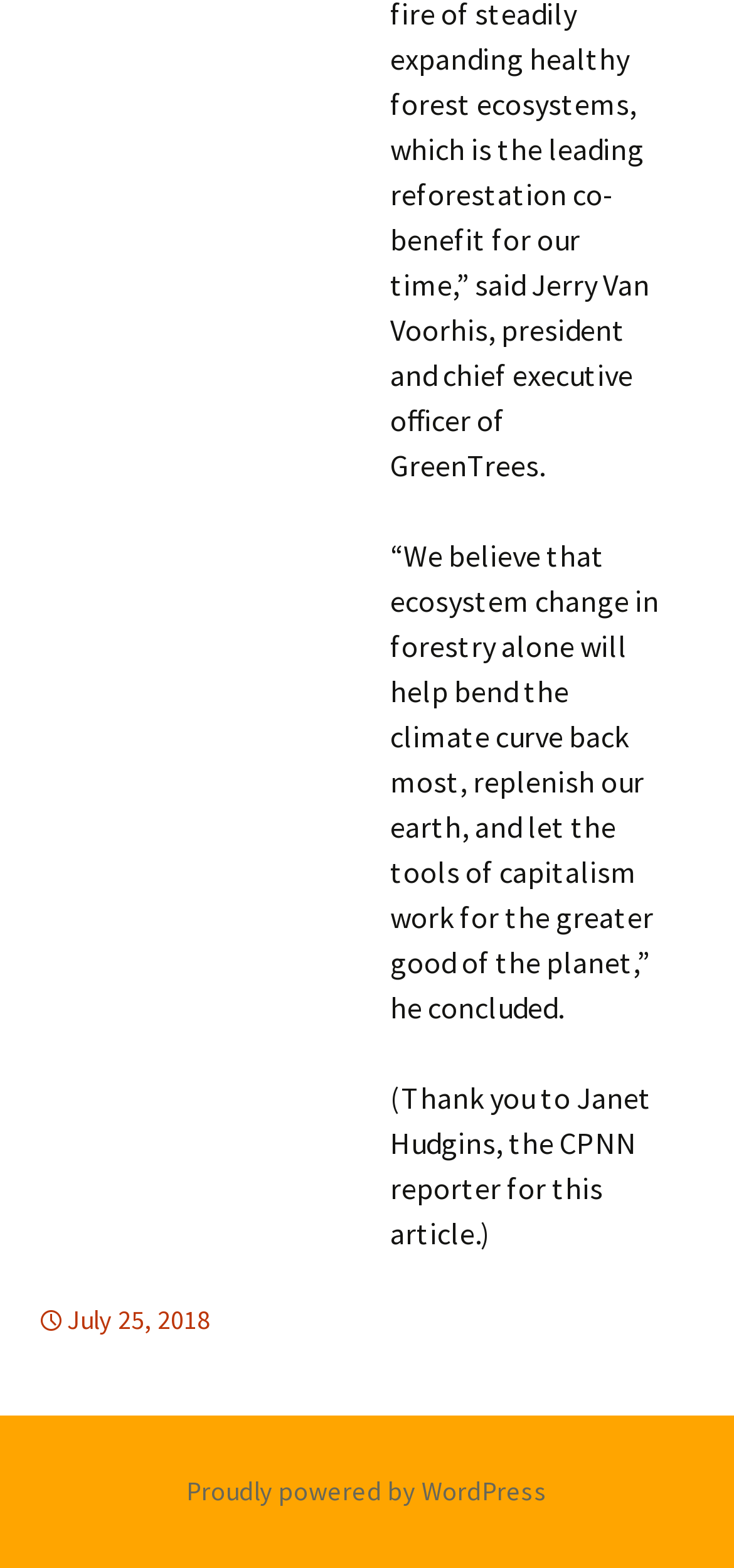Given the description of a UI element: "SUSTAINABLE DEVELOPMENT", identify the bounding box coordinates of the matching element in the webpage screenshot.

[0.337, 0.831, 0.814, 0.878]